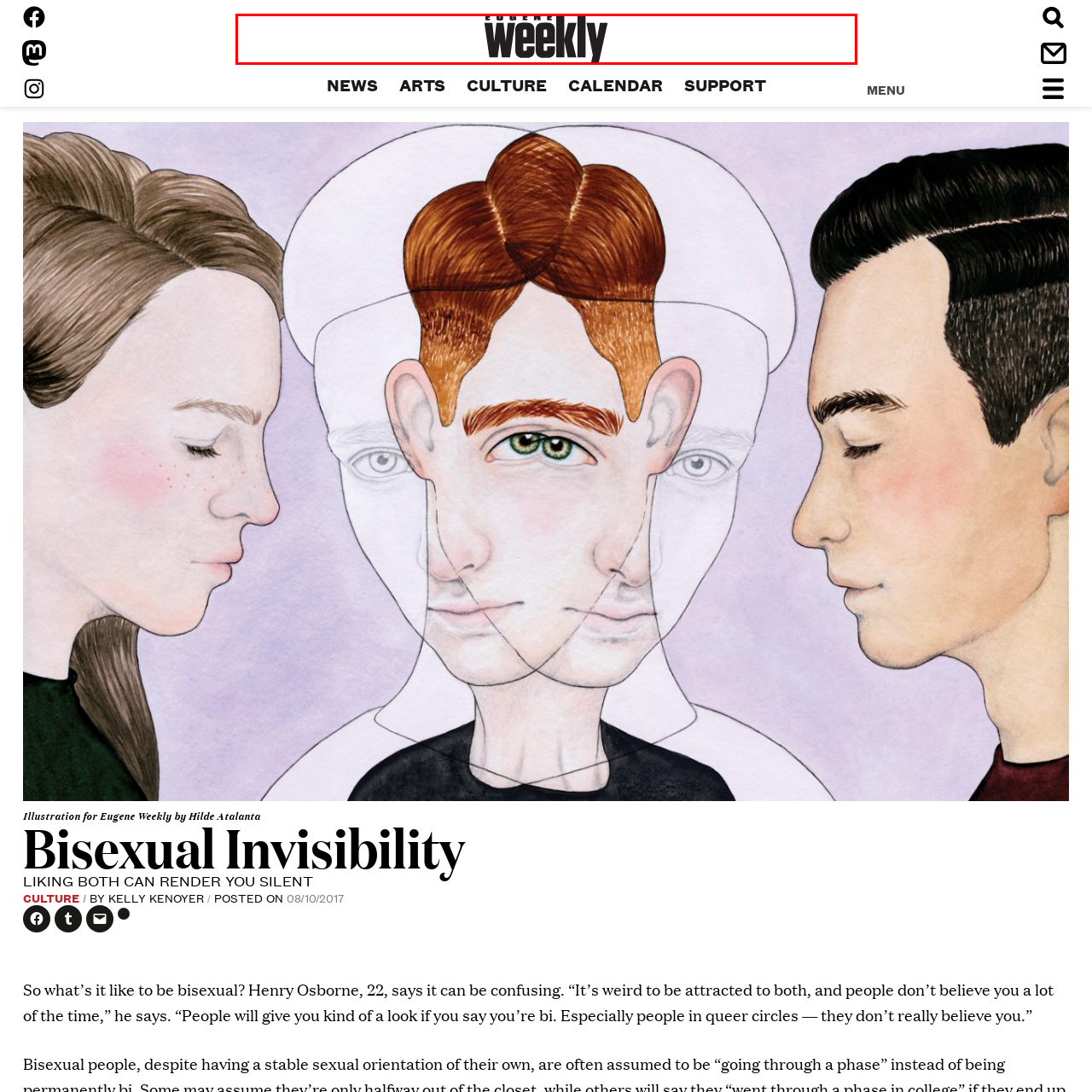Is the font used in the logo a combination of uppercase and lowercase letters?
Review the image area surrounded by the red bounding box and give a detailed answer to the question.

The caption states that the design emphasizes a combination of uppercase and lowercase letters, which suggests that the font used in the logo is indeed a combination of both.